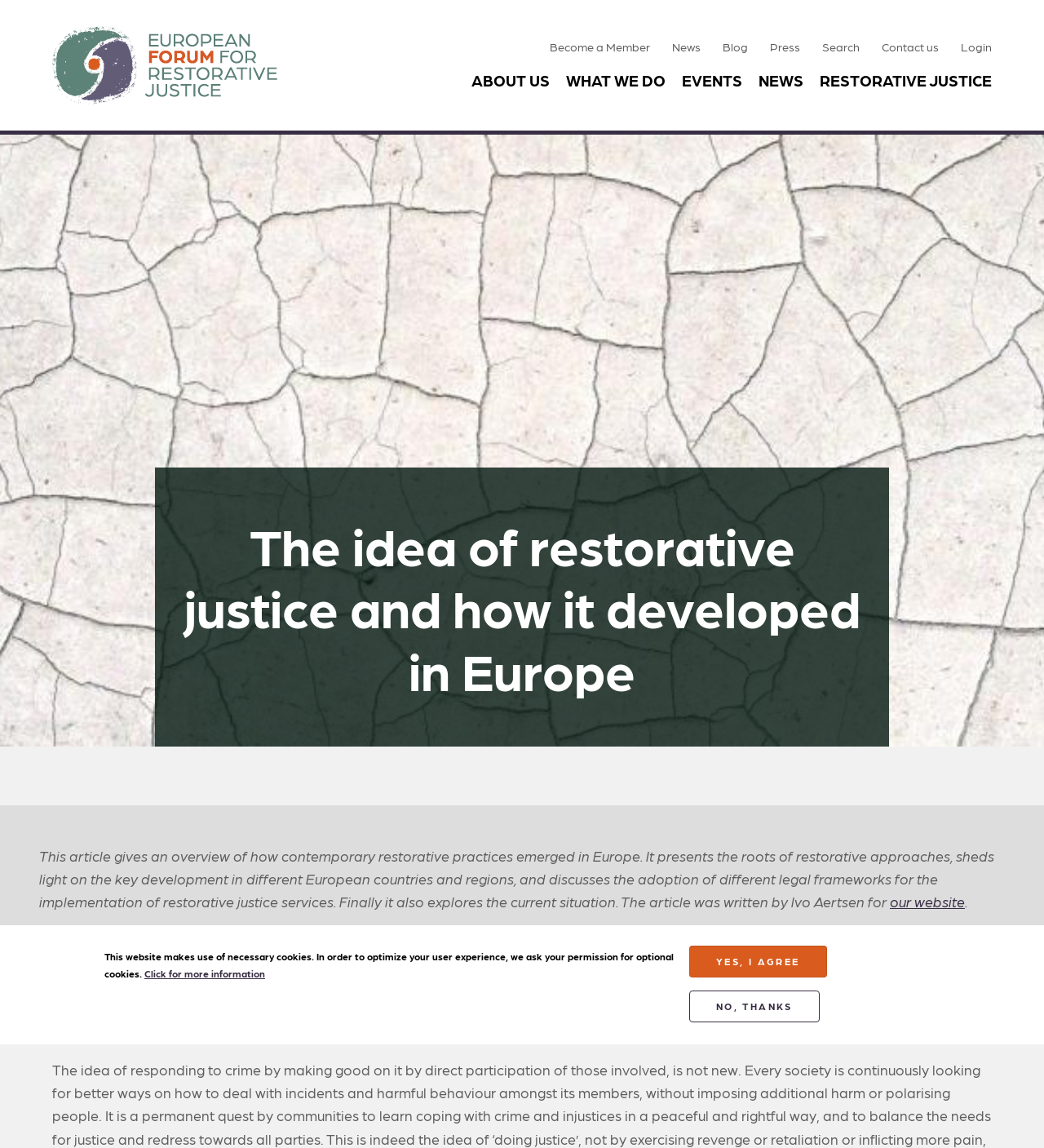Find and specify the bounding box coordinates that correspond to the clickable region for the instruction: "Read the article about restorative justice".

[0.0, 0.117, 1.0, 0.65]